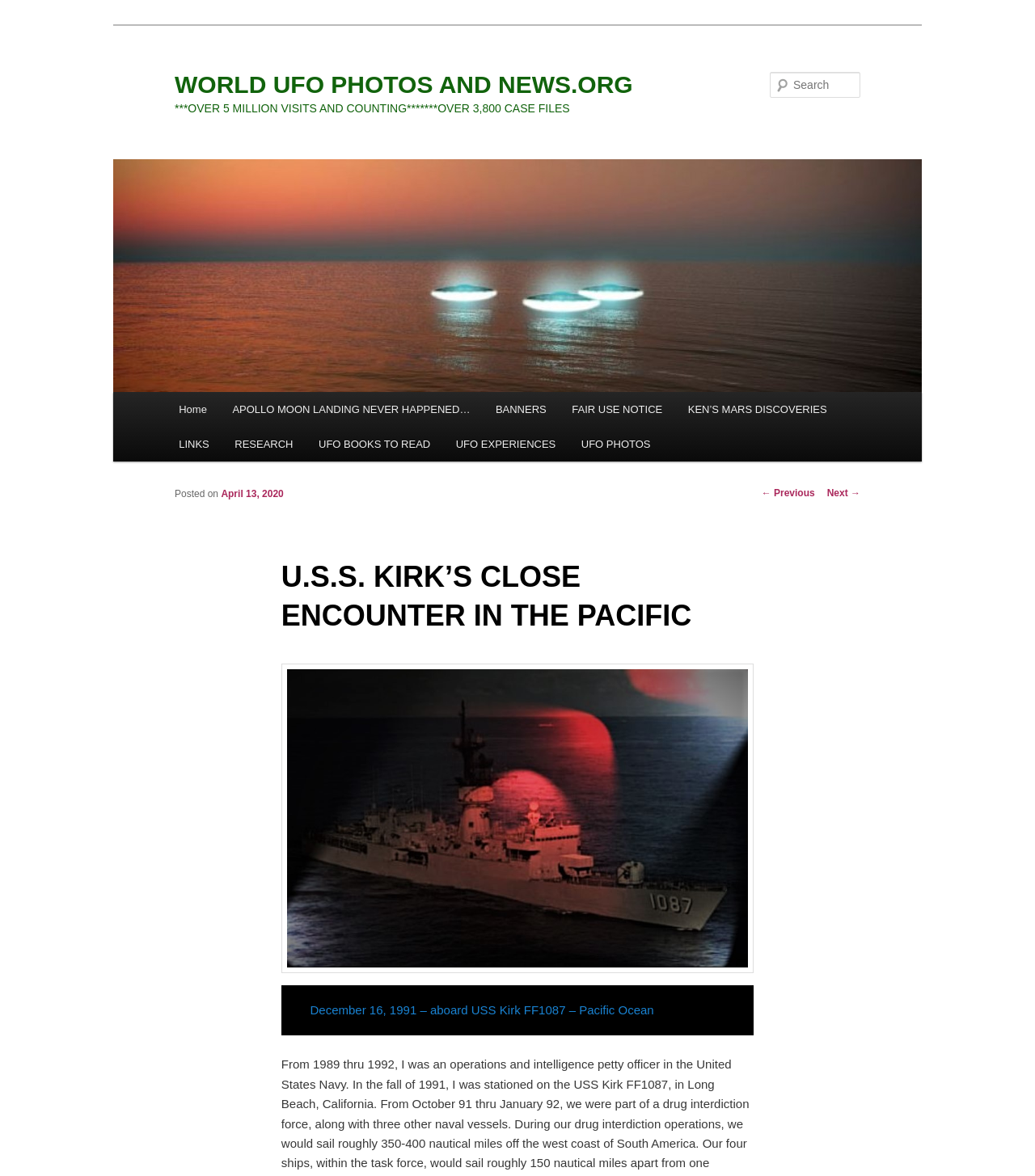Identify and provide the main heading of the webpage.

WORLD UFO PHOTOS AND NEWS.ORG